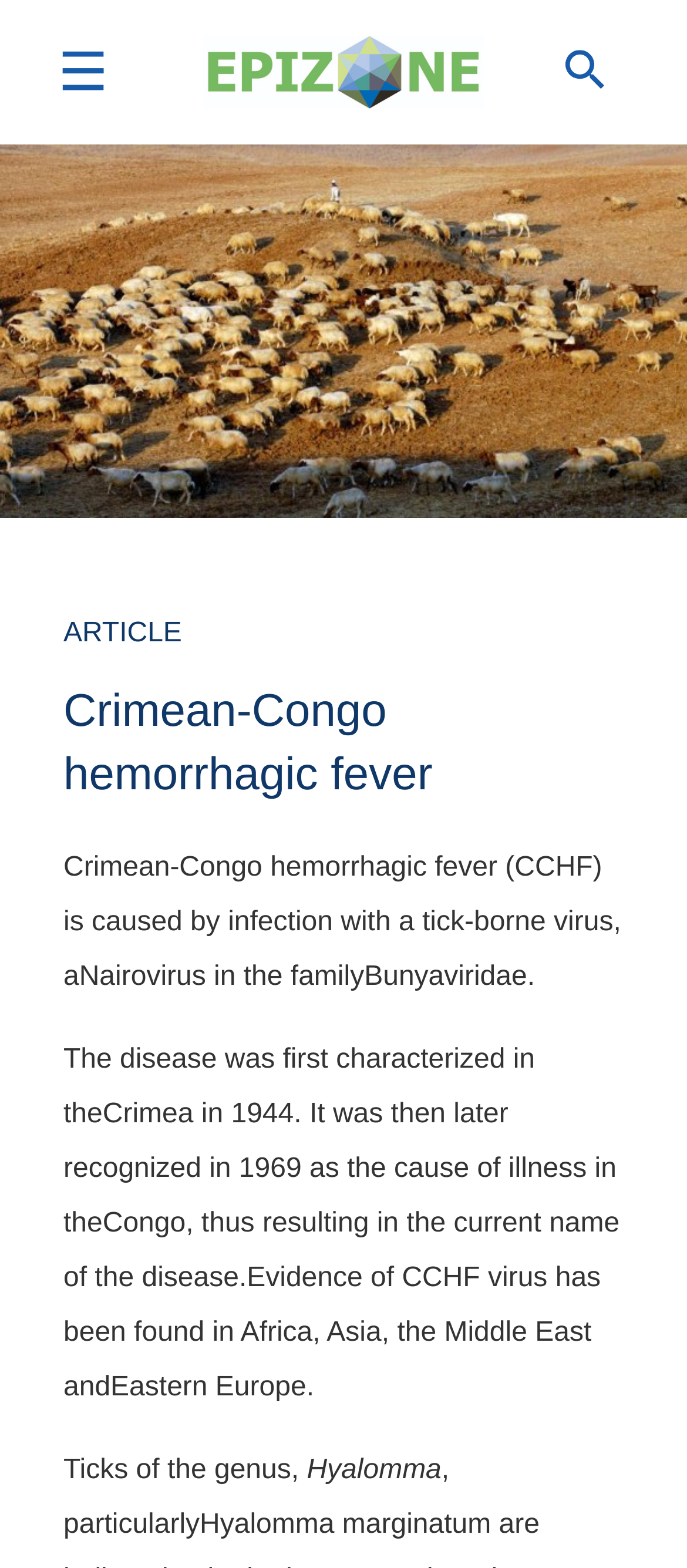Please determine the heading text of this webpage.

Crimean-Congo hemorrhagic fever